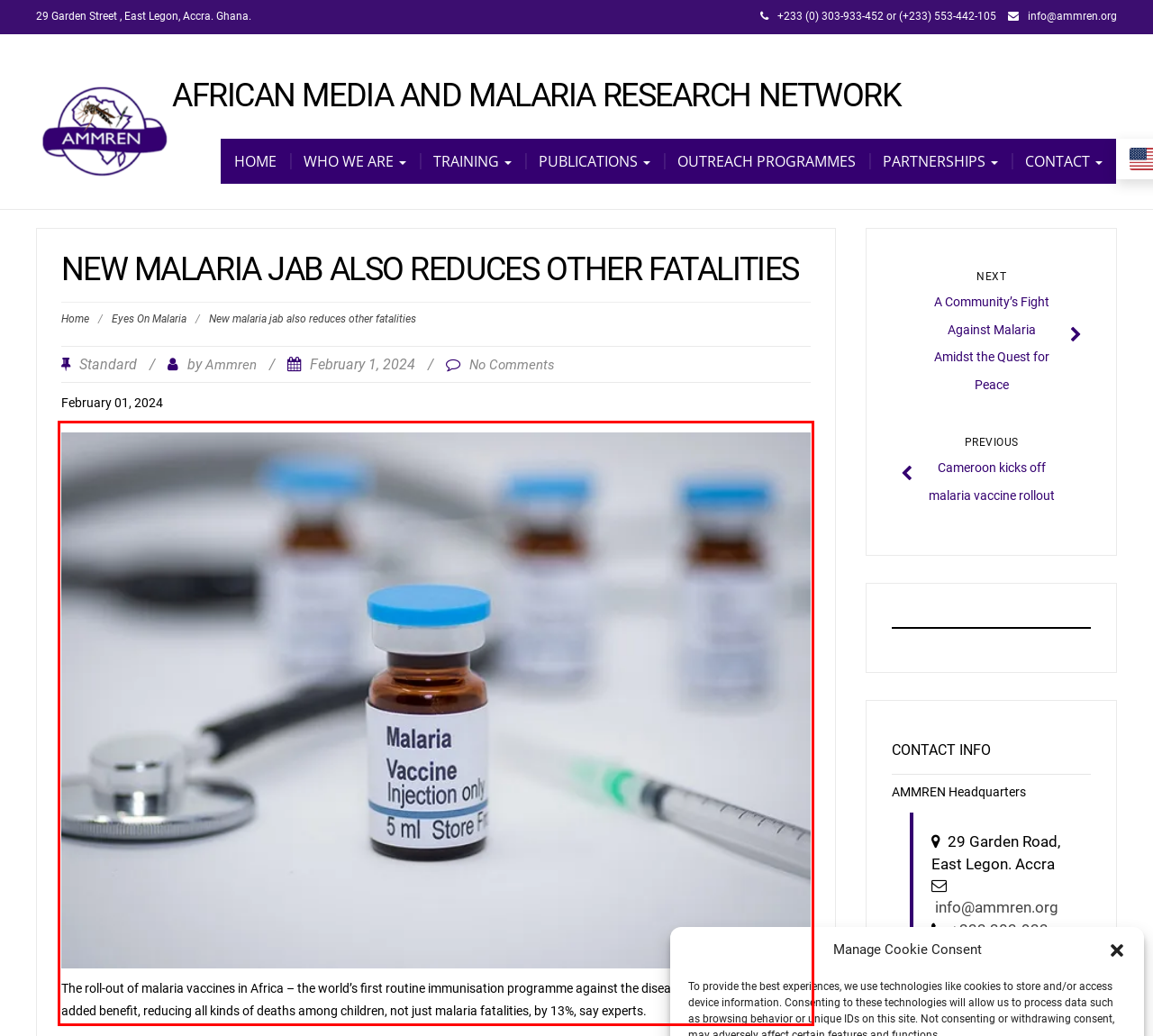Please perform OCR on the text within the red rectangle in the webpage screenshot and return the text content.

The roll-out of malaria vaccines in Africa – the world’s first routine immunisation programme against the disease – has a surprising added benefit, reducing all kinds of deaths among children, not just malaria fatalities, by 13%, say experts.